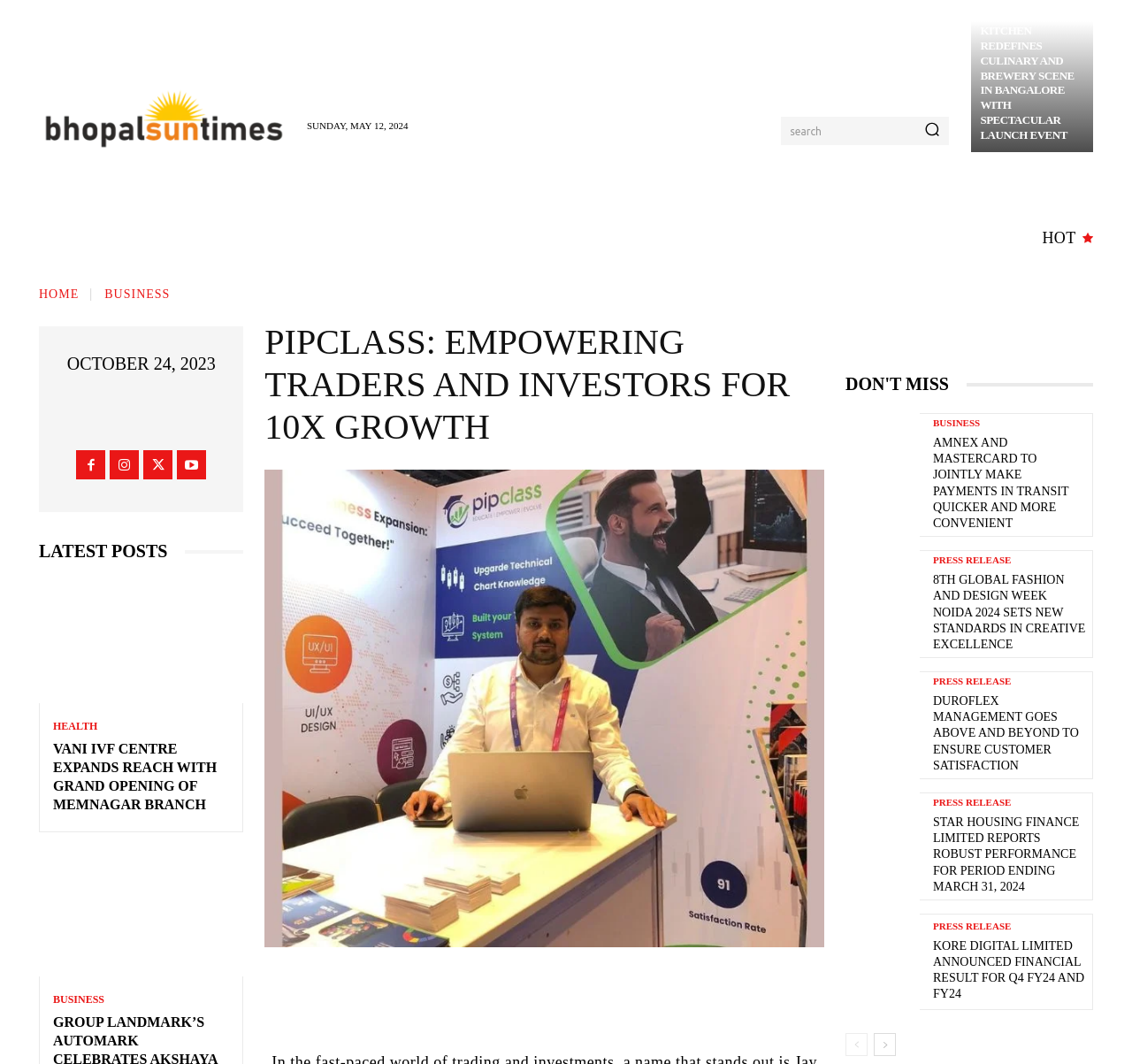Find the bounding box coordinates for the element that must be clicked to complete the instruction: "Read latest post". The coordinates should be four float numbers between 0 and 1, indicated as [left, top, right, bottom].

[0.034, 0.546, 0.215, 0.661]